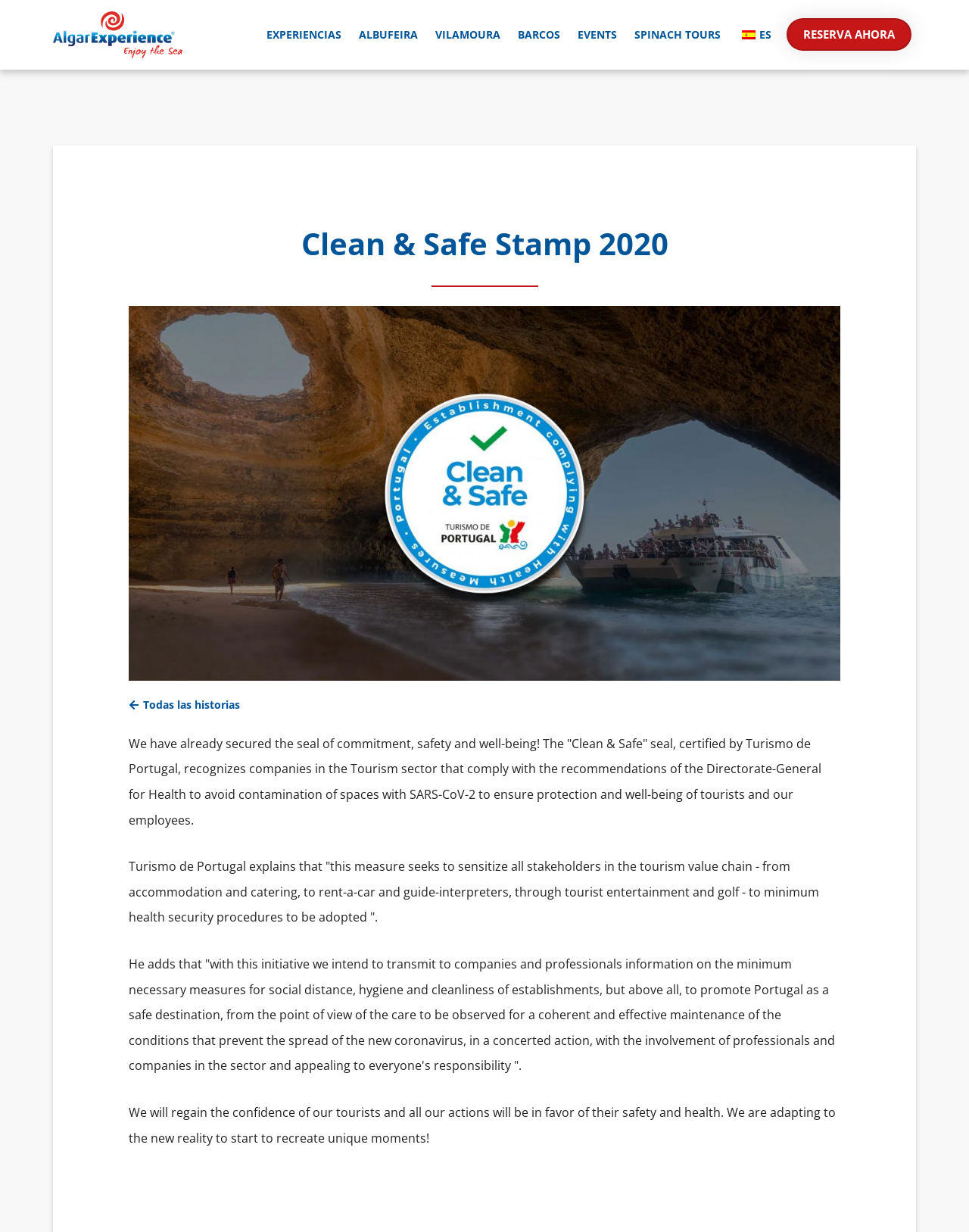Can you identify the bounding box coordinates of the clickable region needed to carry out this instruction: 'Read more about Clean & Safe Stamp 2020'? The coordinates should be four float numbers within the range of 0 to 1, stated as [left, top, right, bottom].

[0.133, 0.179, 0.867, 0.216]